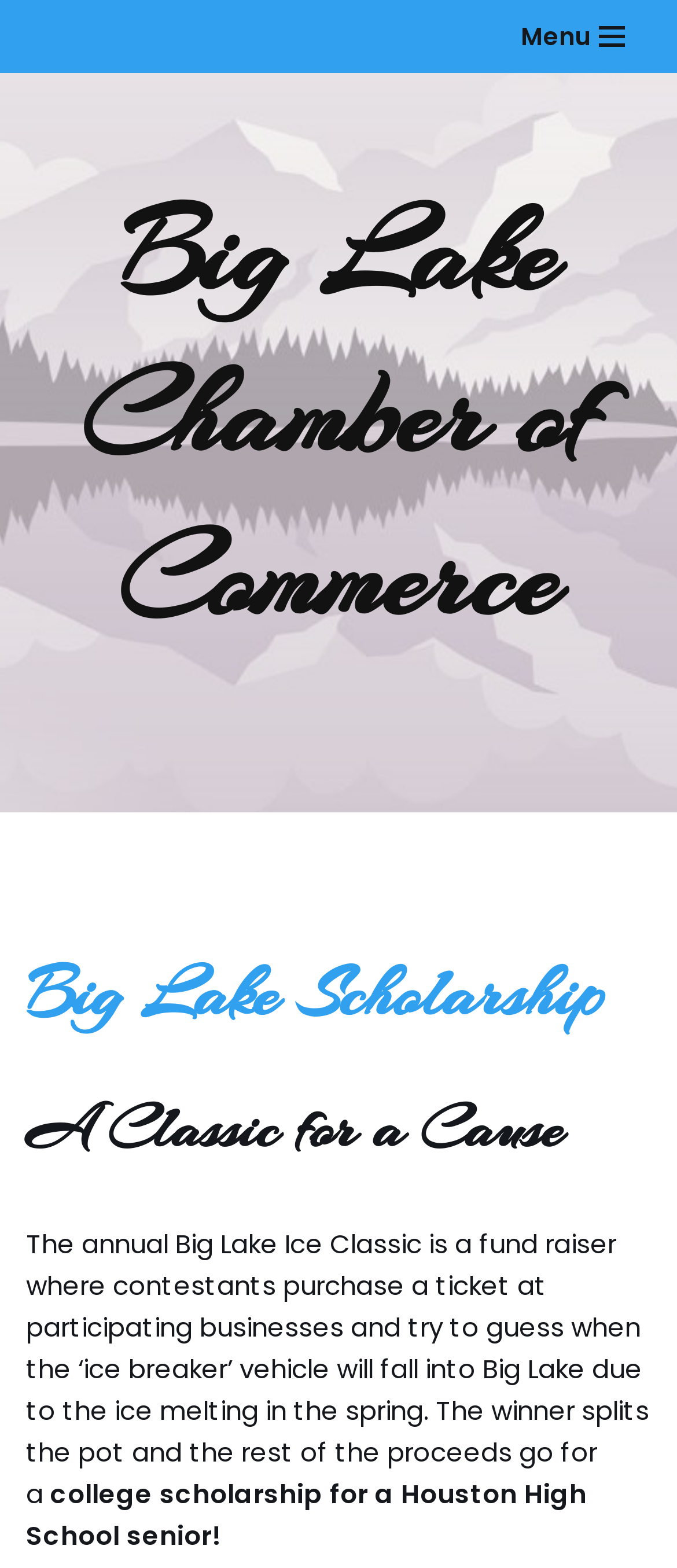Answer the question using only one word or a concise phrase: What is the image above the 'Big Lake Chamber of Commerce' heading?

biglakechamber